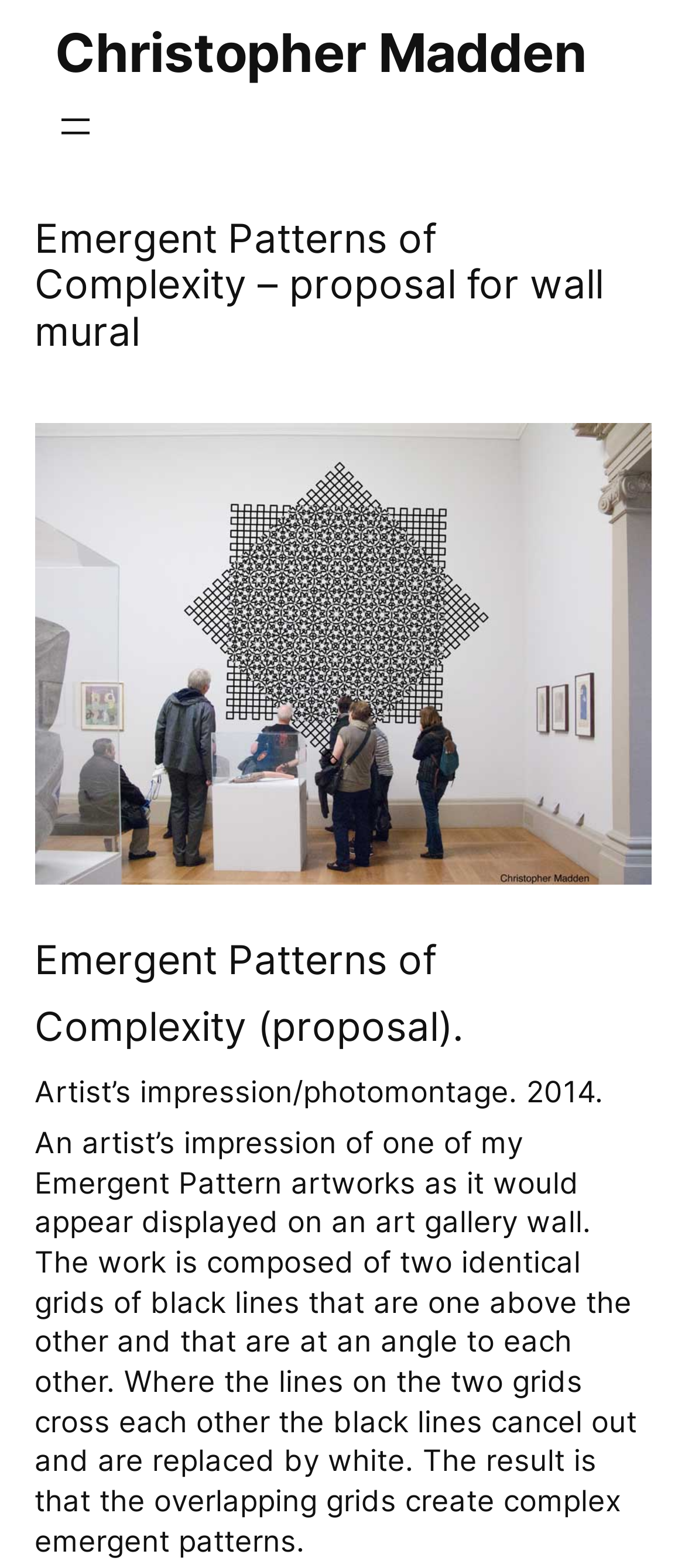Provide a comprehensive description of the webpage.

The webpage is about Christopher Madden's proposal for a wall mural titled "Emergent Patterns of Complexity". At the top, there is a heading with the artist's name, "Christopher Madden", which is also a link. Next to it, there is a navigation menu with an "Open menu" button.

Below the navigation menu, there is a large heading that spans almost the entire width of the page, which reads "Emergent Patterns of Complexity – proposal for wall mural". Underneath this heading, there is a large figure that takes up most of the page's width, containing an image of a contemporary optical effect art piece.

Below the image, there are three headings in sequence. The first one reads "Emergent Patterns of Complexity (proposal)". The second heading is "Artist’s impression/photomontage. 2014.", which suggests that the image above is a photomontage created in 2014. The third heading is not present, but instead, there are two blocks of text that provide a description of the artwork.

The first block of text explains that the image is an artist's impression of how the artwork would appear on an art gallery wall. The second block of text describes the artwork itself, stating that it consists of two identical grids of black lines at an angle to each other, which create complex emergent patterns where the lines intersect.